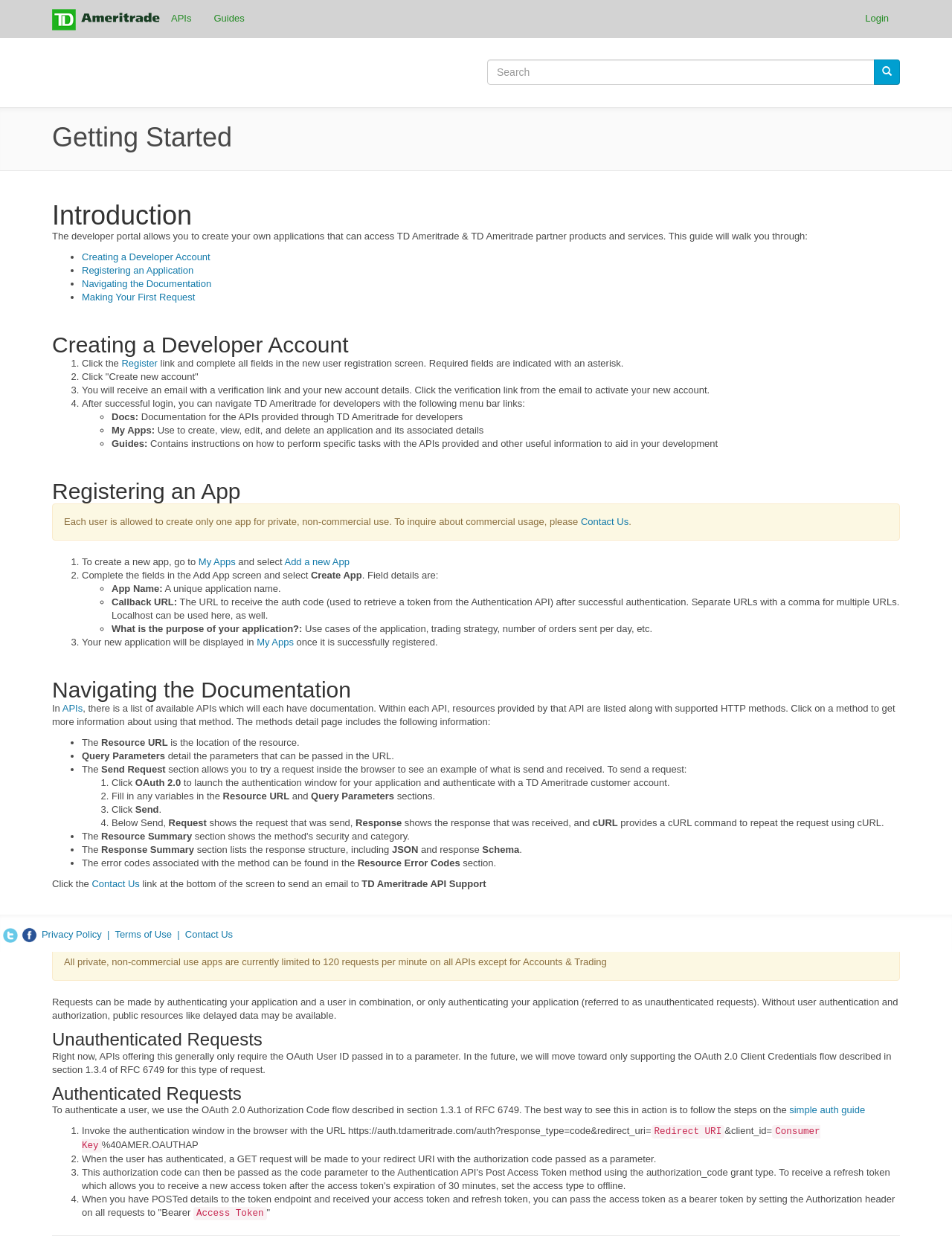Please analyze the image and provide a thorough answer to the question:
What is the purpose of the developer portal?

Based on the webpage content, the developer portal allows users to create their own applications that can access TD Ameritrade and TD Ameritrade partner products and services.